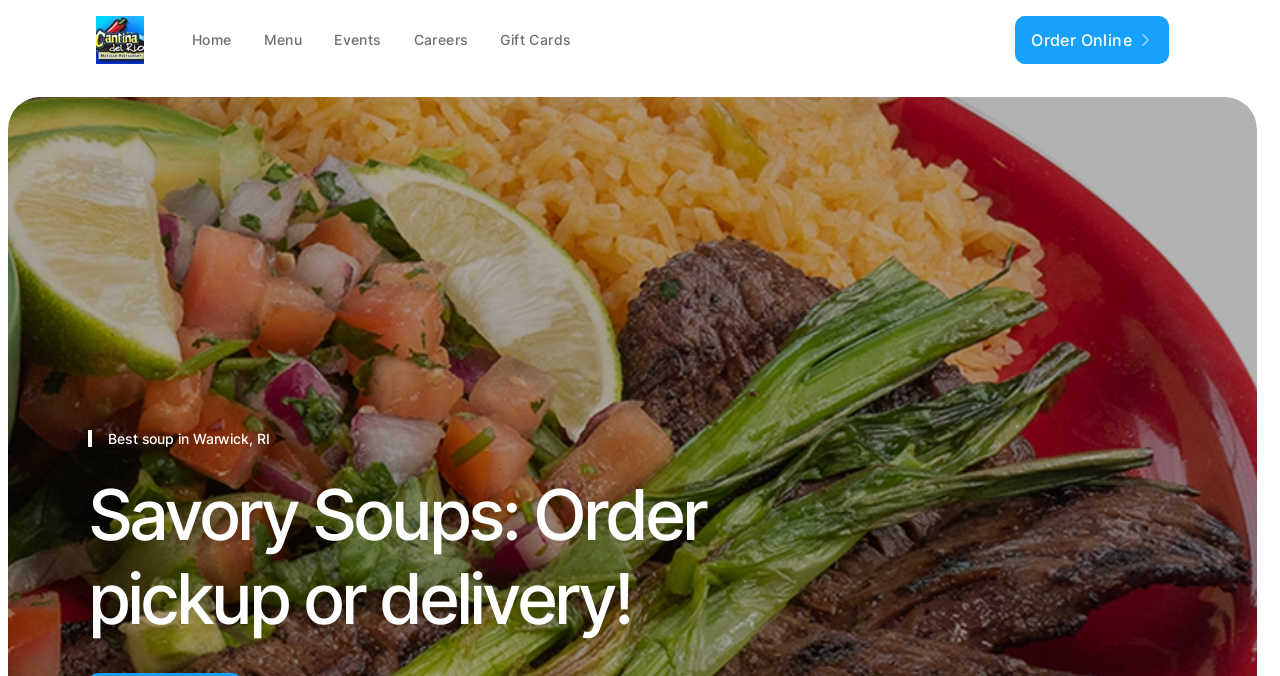Provide a comprehensive caption for the webpage.

The webpage is the official website of Cantina del Rio Mexican Restaurant. At the top left corner, there is a link and an image with the same name as the restaurant, which likely serves as a logo. 

To the right of the logo, there is a main navigation menu with five links: Home, Menu, Events, Careers, and Gift Cards. These links are aligned horizontally and are positioned near the top of the page.

On the top right corner, there is a prominent button labeled "Order Online". 

Below the navigation menu and the "Order Online" button, there is a heading that reads "Savory Soups: Order pickup or delivery! Best soup in Warwick, RI", which suggests that the restaurant offers soup options and provides delivery or pickup services in Warwick, RI.